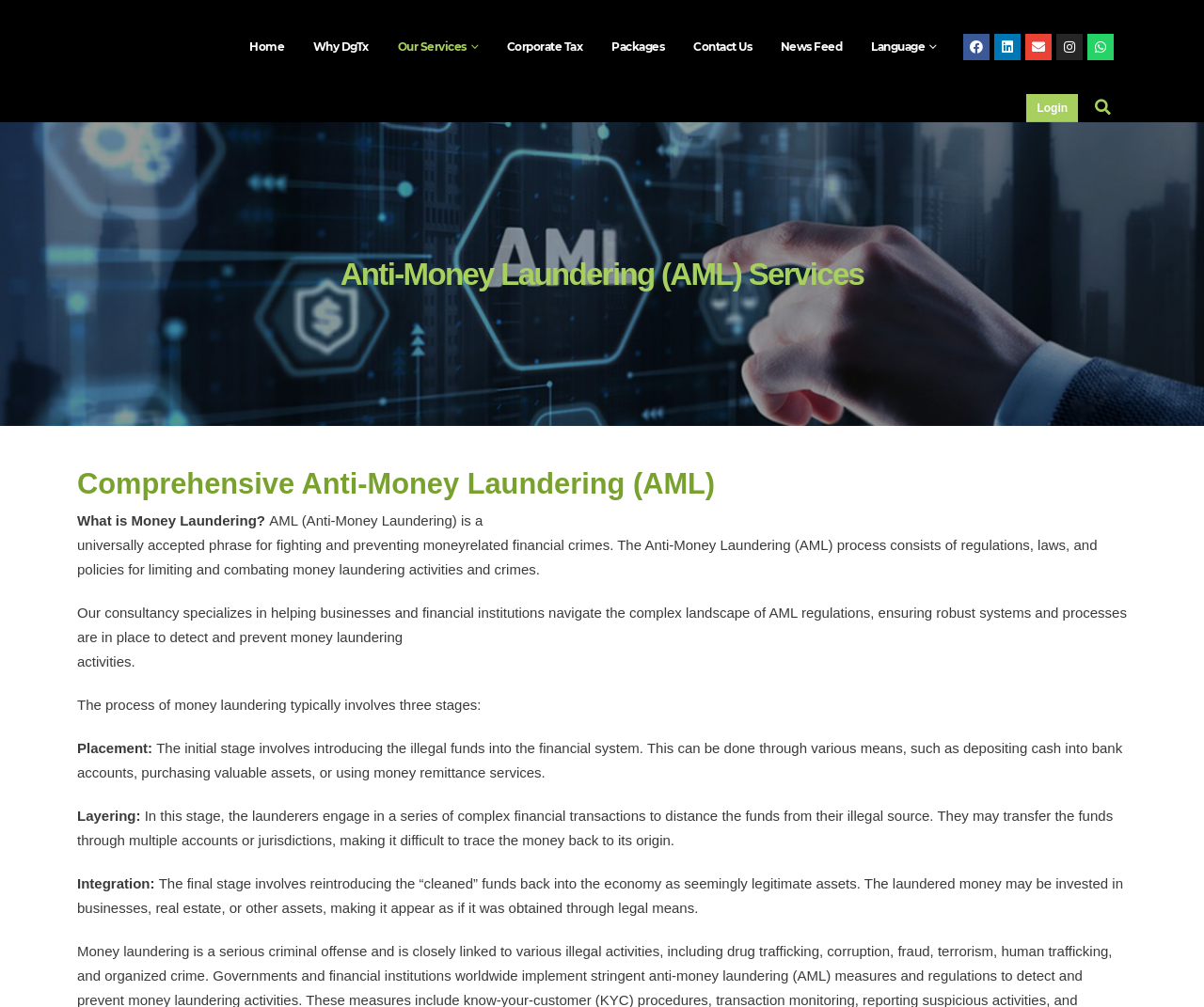Please identify the coordinates of the bounding box that should be clicked to fulfill this instruction: "Click on the Corporate Tax link".

[0.41, 0.0, 0.495, 0.093]